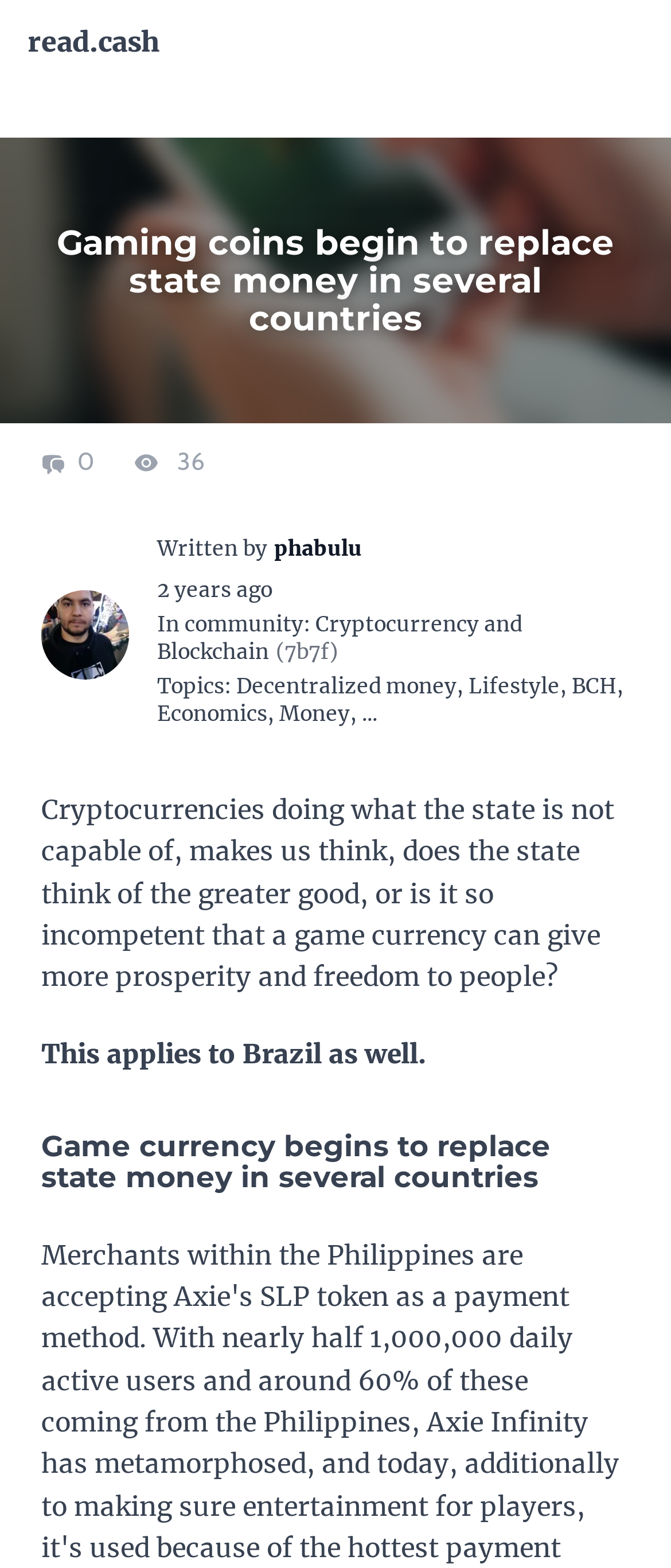Please determine the heading text of this webpage.

Gaming coins begin to replace state money in several countries